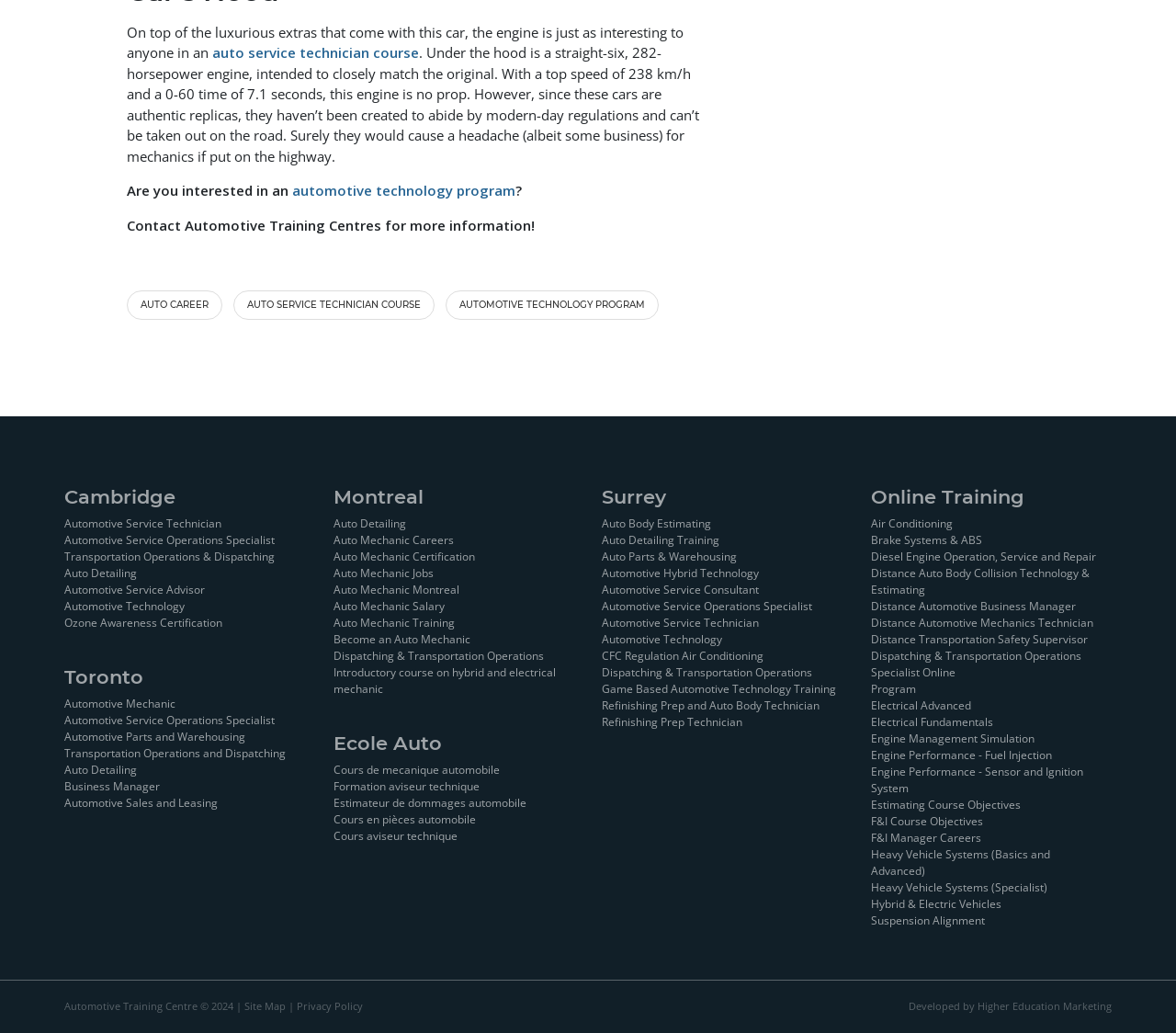What is the last automotive program mentioned on this webpage?
Answer the question in a detailed and comprehensive manner.

I looked at the last link under the 'Online Training' heading, which is 'Suspension Alignment'. This is the last automotive program mentioned on this webpage.